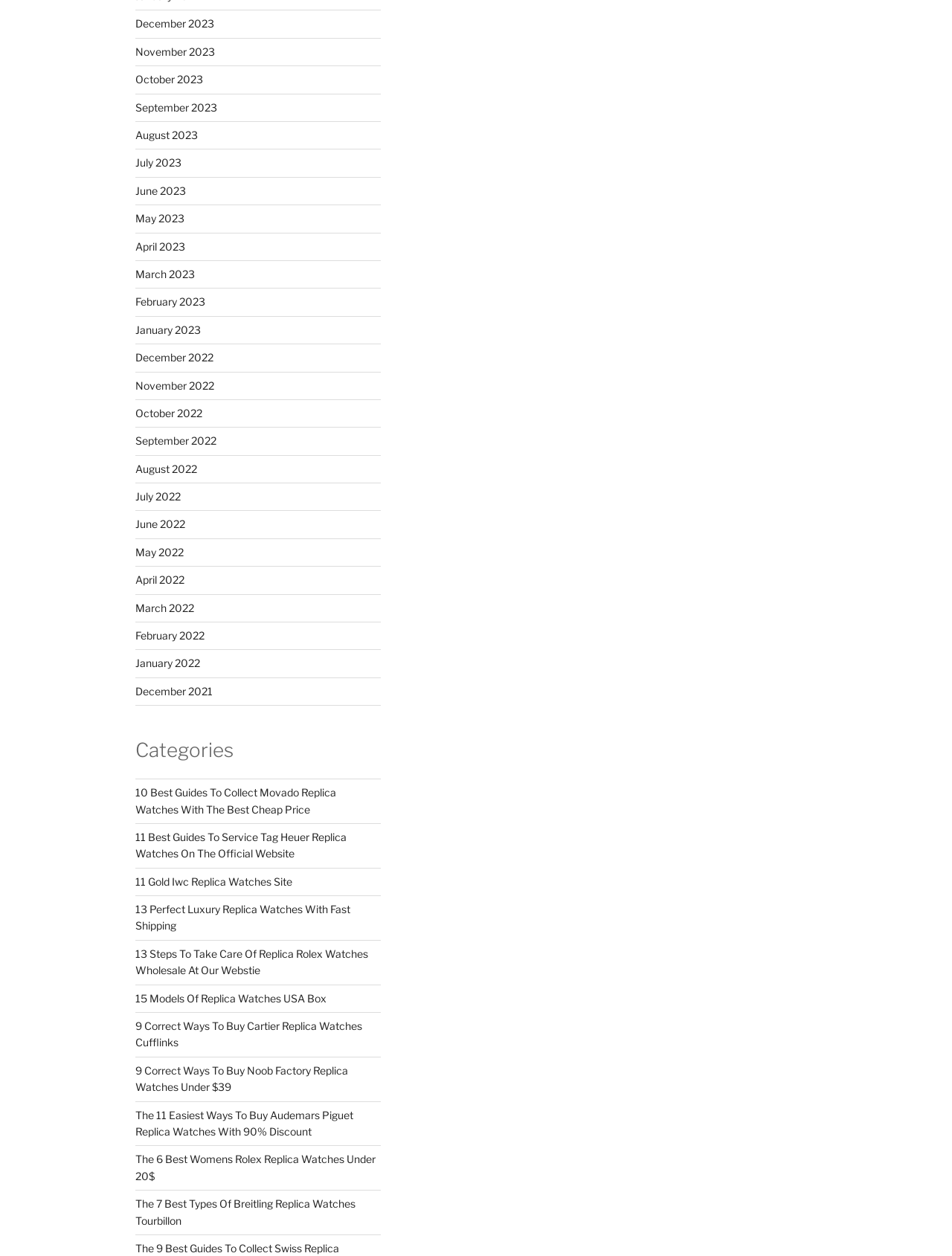Identify the bounding box coordinates of the area that should be clicked in order to complete the given instruction: "Check The 6 Best Womens Rolex Replica Watches Under 20$". The bounding box coordinates should be four float numbers between 0 and 1, i.e., [left, top, right, bottom].

[0.142, 0.918, 0.395, 0.941]